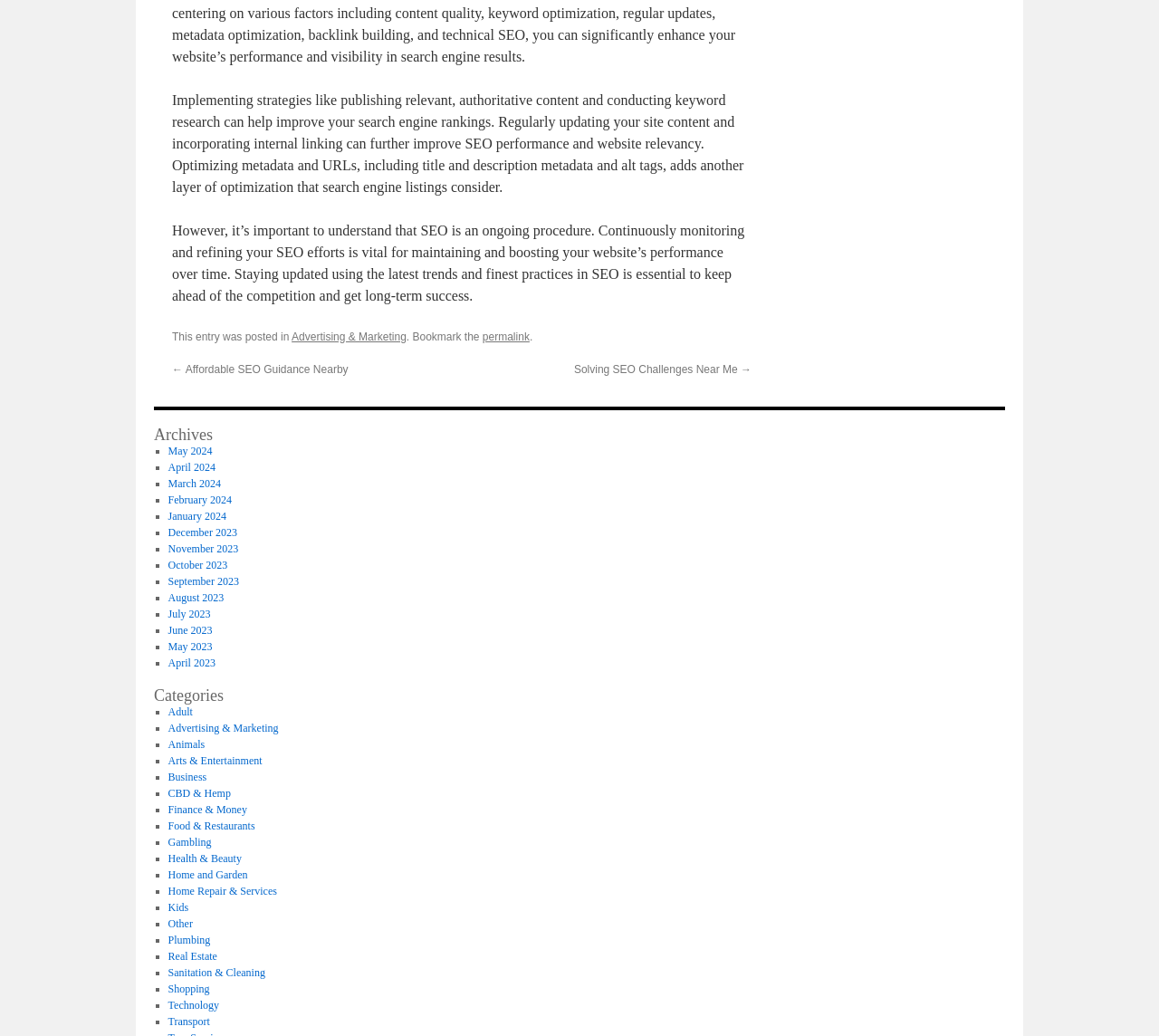Give the bounding box coordinates for the element described by: "Real Estate".

[0.145, 0.917, 0.187, 0.929]